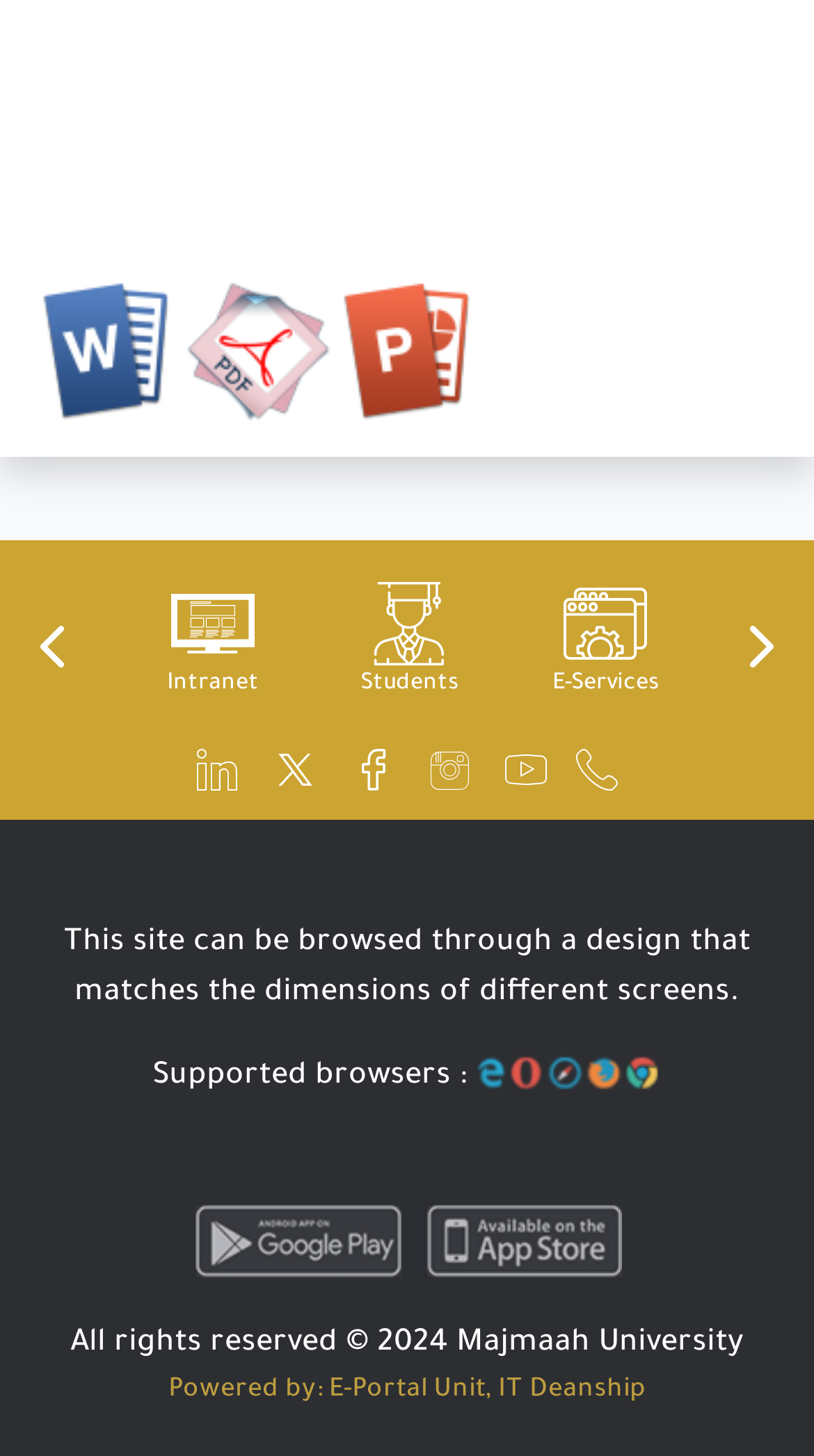Identify the bounding box of the UI element described as follows: "alt="LinkedIn"". Provide the coordinates as four float numbers in the range of 0 to 1 [left, top, right, bottom].

[0.241, 0.52, 0.292, 0.543]